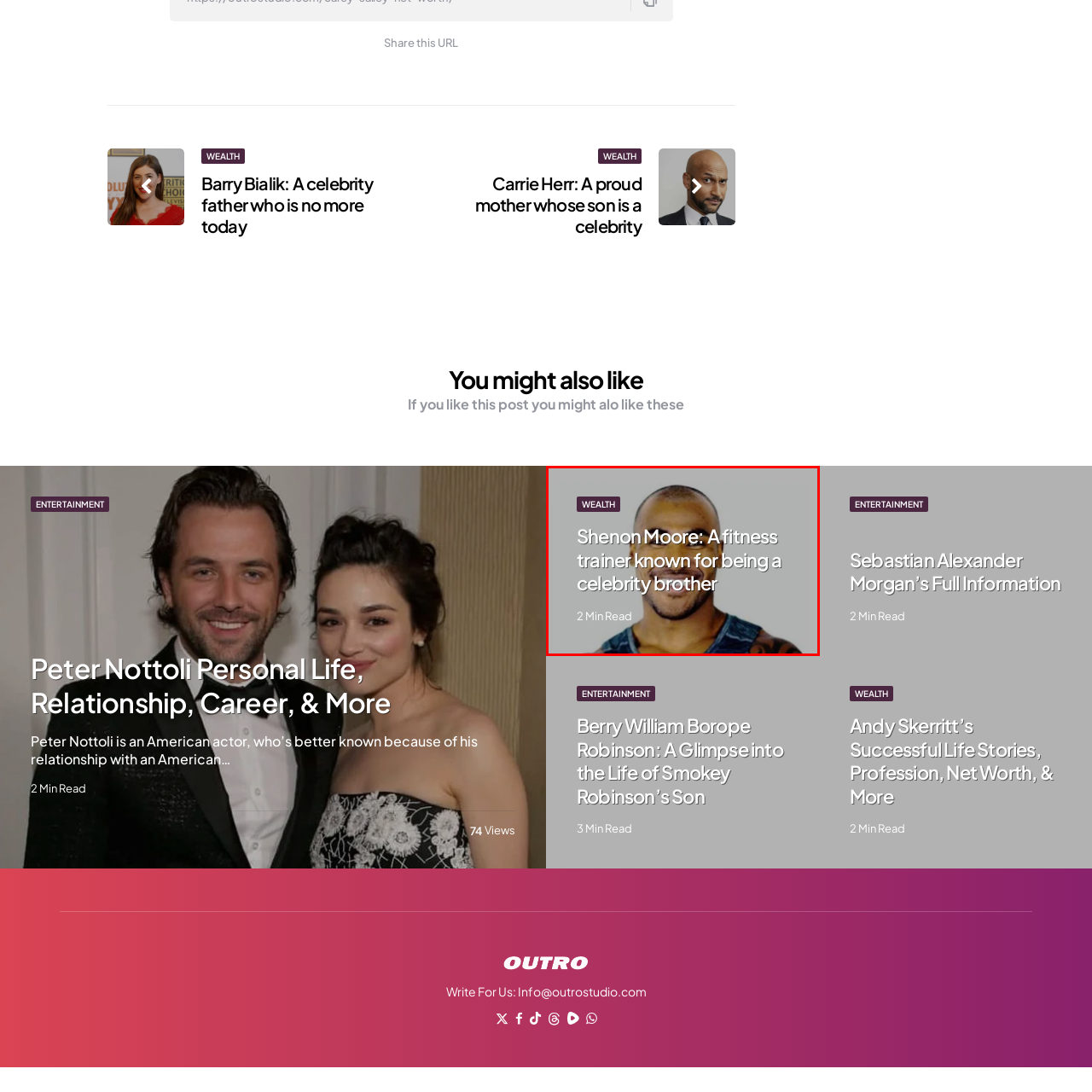Explain what is happening in the image inside the red outline in great detail.

The image features Shenon Moore, a fitness trainer who has gained recognition for being a celebrity brother. His striking appearance and determined expression reflect his dedication to fitness and health. The accompanying text indicates that this content falls under the "Wealth" category, highlighting aspects of his life and career in a brief read, estimated at just 2 minutes. This context suggests an exploration of not only his professional endeavors in fitness but also his connection to the world of celebrity and fame, making it an intriguing topic for readers interested in lifestyle and personal stories.